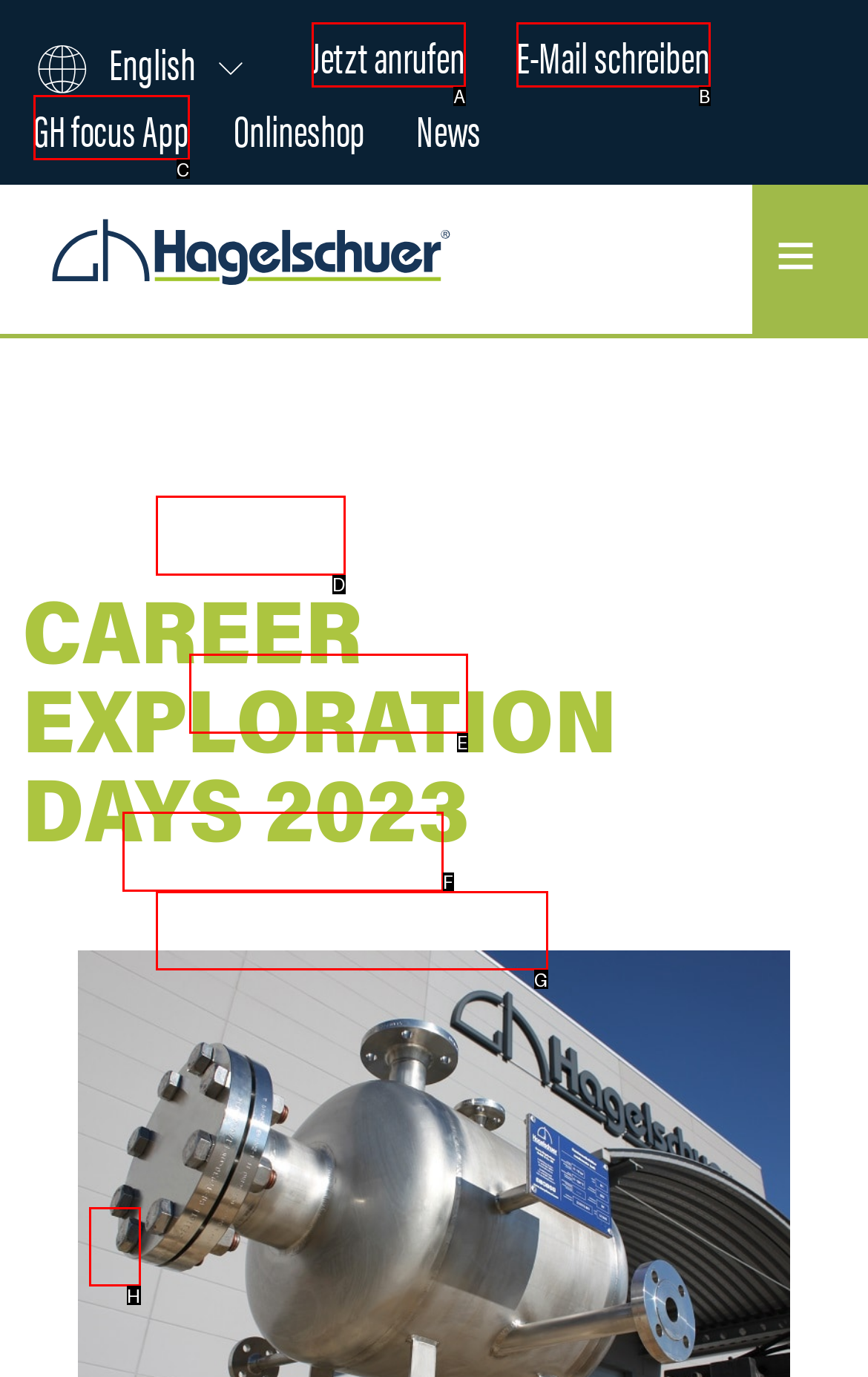Based on the element described as: Rent hot water boilers
Find and respond with the letter of the correct UI element.

F